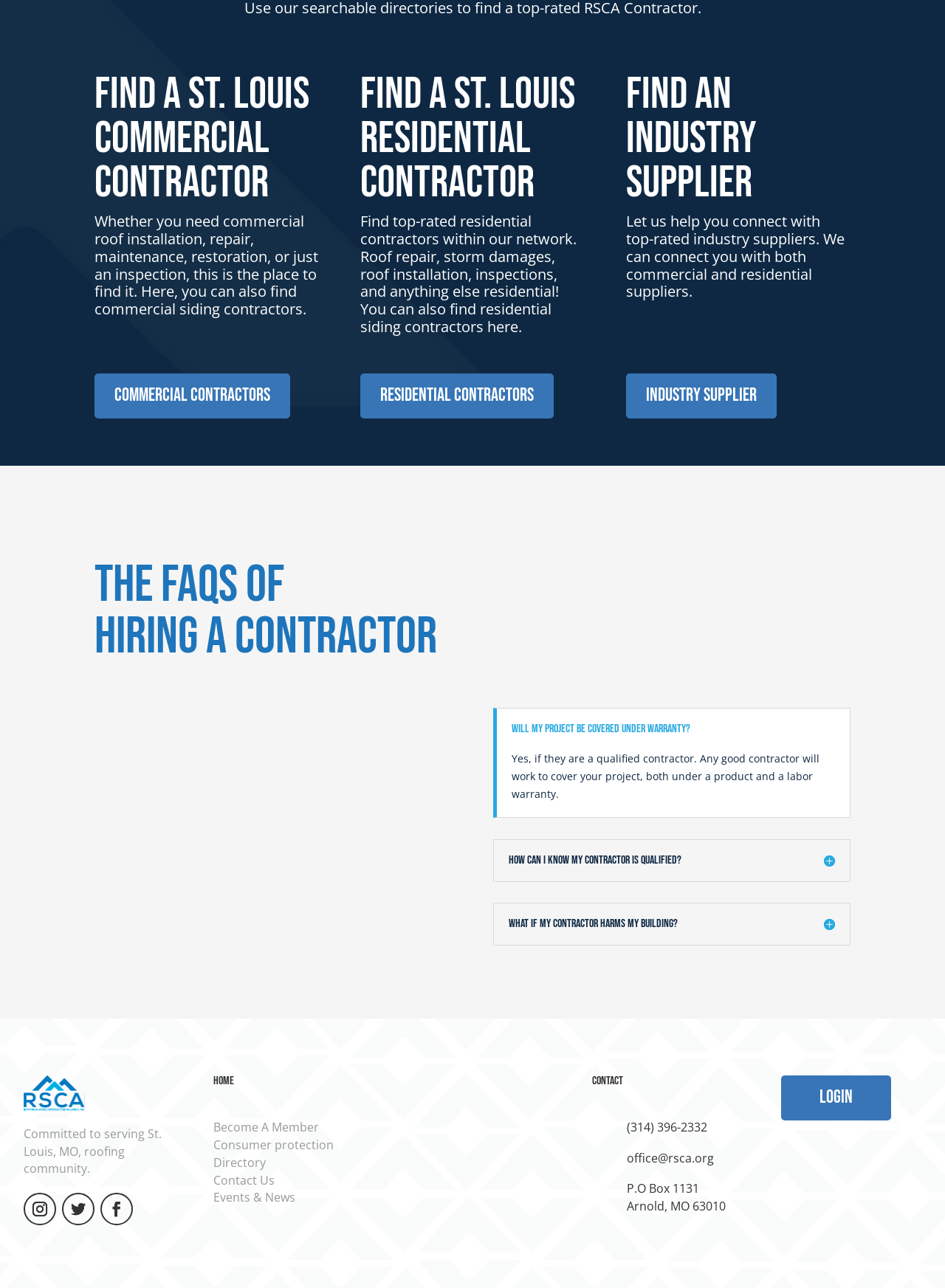Using the details from the image, please elaborate on the following question: What is the organization's commitment to the community?

The webpage has a statement 'Committed to serving St. Louis, MO, roofing community.' at the bottom, indicating the organization's commitment to the community.